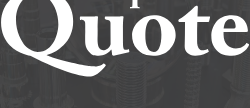Provide a one-word or brief phrase answer to the question:
What type of service does Elmira Stamping & Manufacturing provide?

Metal stamping